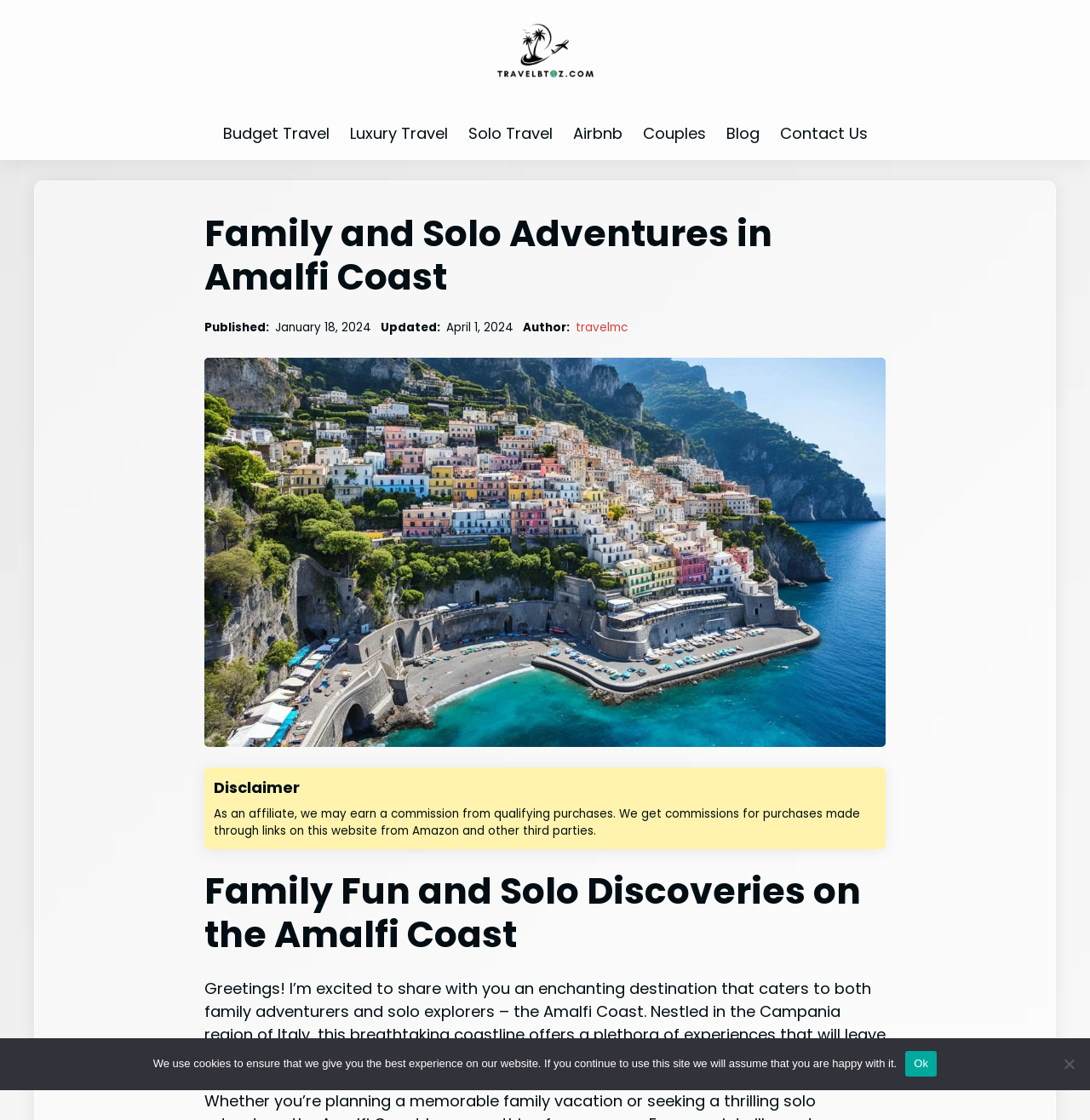What is the location mentioned in the article?
Answer the question with as much detail as possible.

The article mentions the Amalfi Coast as the location, which is a coastline in the Campania region of Italy.